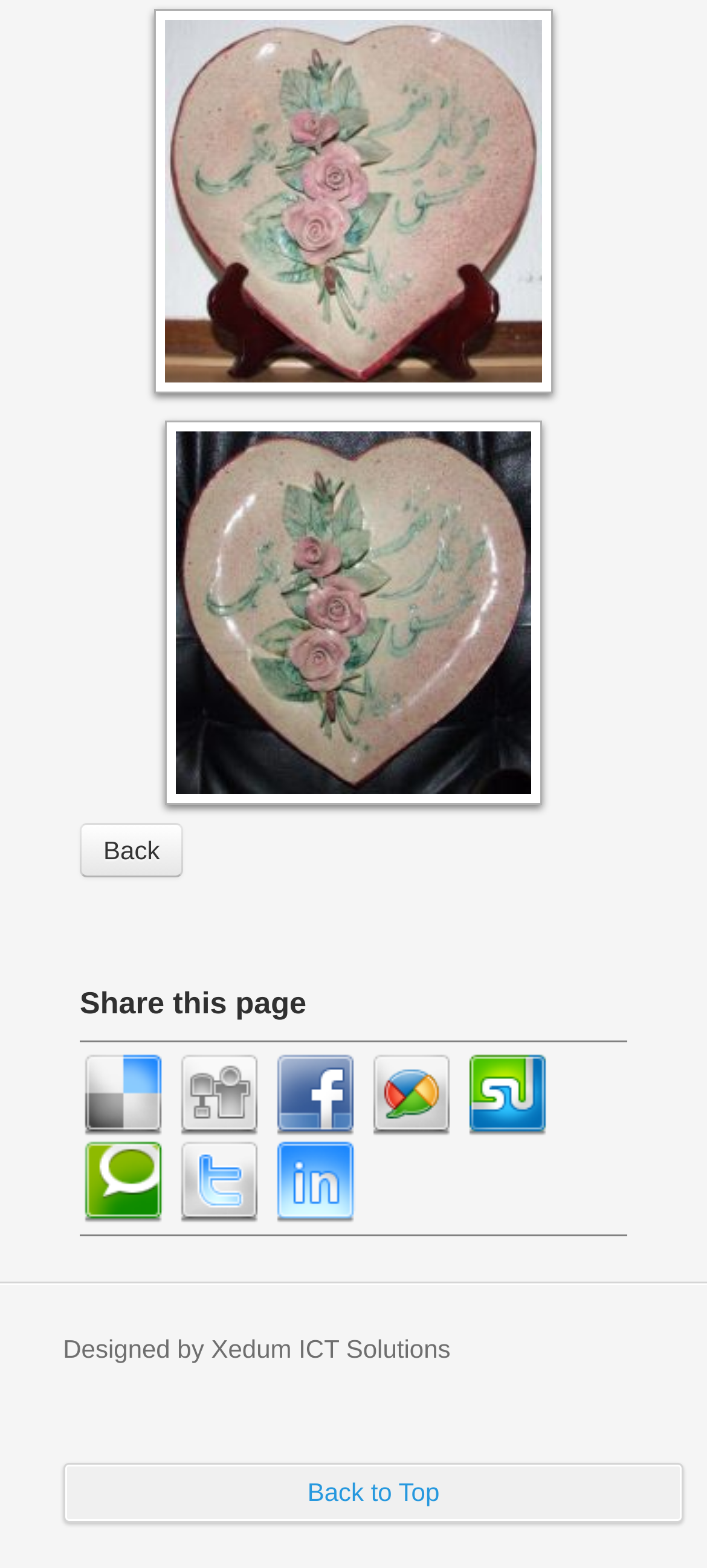Extract the bounding box coordinates for the UI element described by the text: "Back". The coordinates should be in the form of [left, top, right, bottom] with values between 0 and 1.

[0.113, 0.531, 0.259, 0.55]